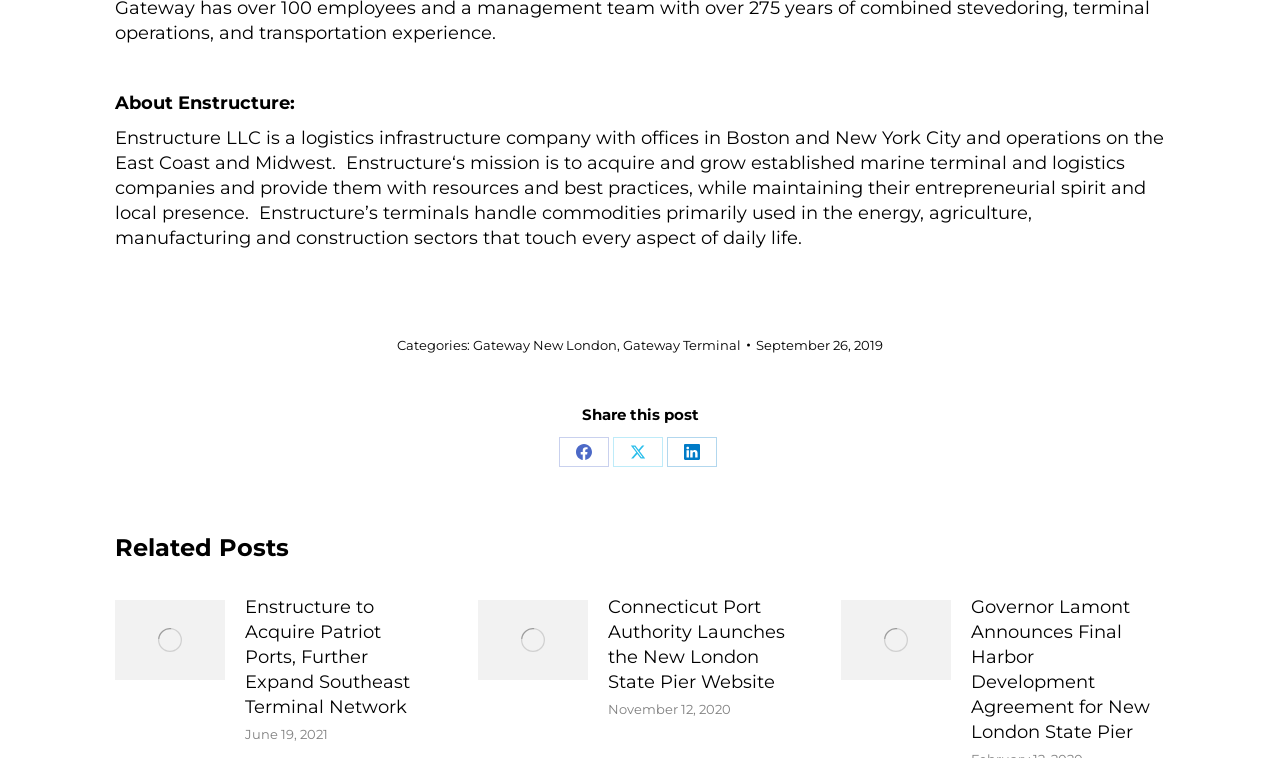What is Enstructure's mission?
Based on the screenshot, answer the question with a single word or phrase.

Acquire and grow established marine terminal and logistics companies